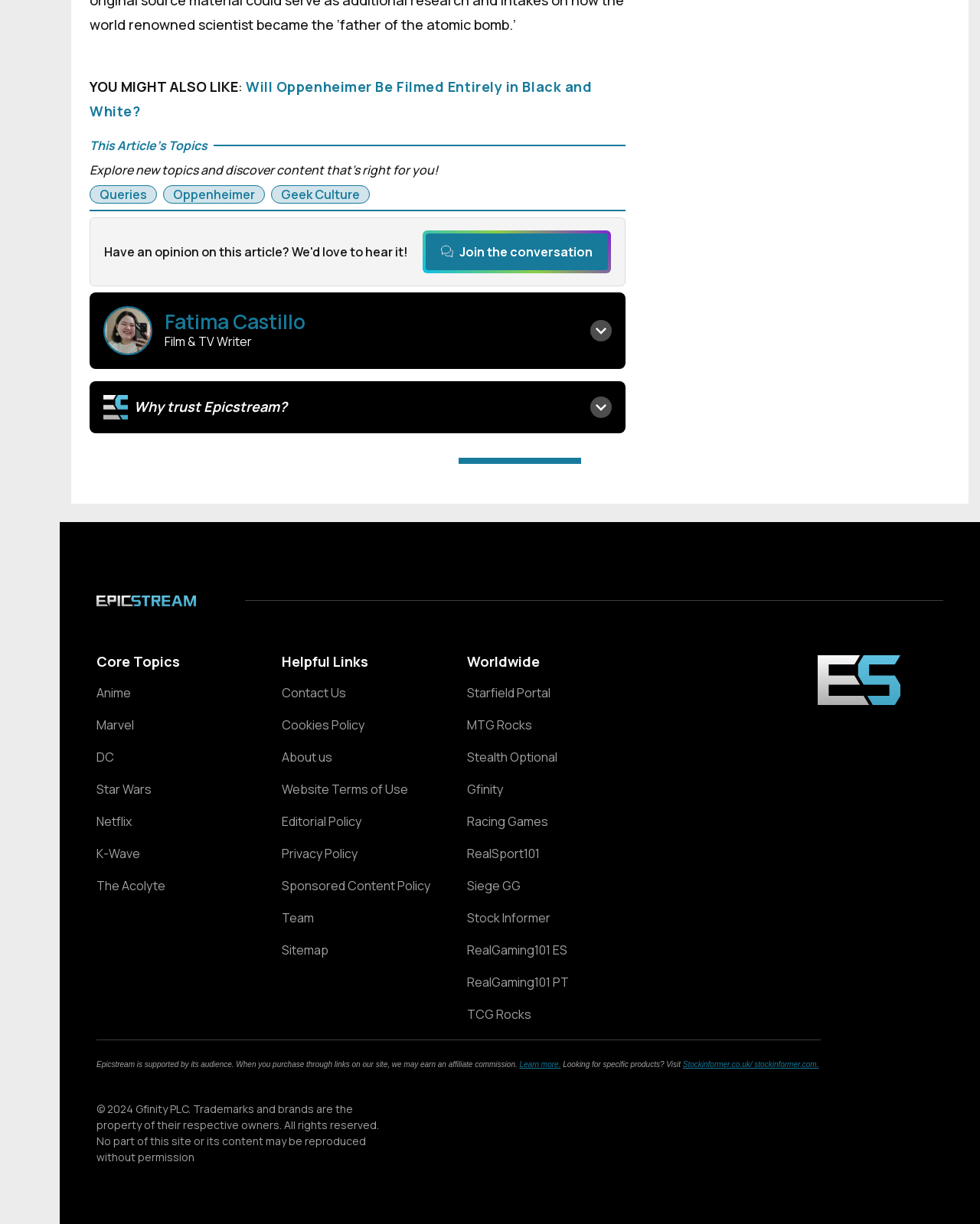Find the bounding box coordinates for the element that must be clicked to complete the instruction: "Check out the 'Core Topics' section". The coordinates should be four float numbers between 0 and 1, indicated as [left, top, right, bottom].

[0.098, 0.533, 0.184, 0.548]